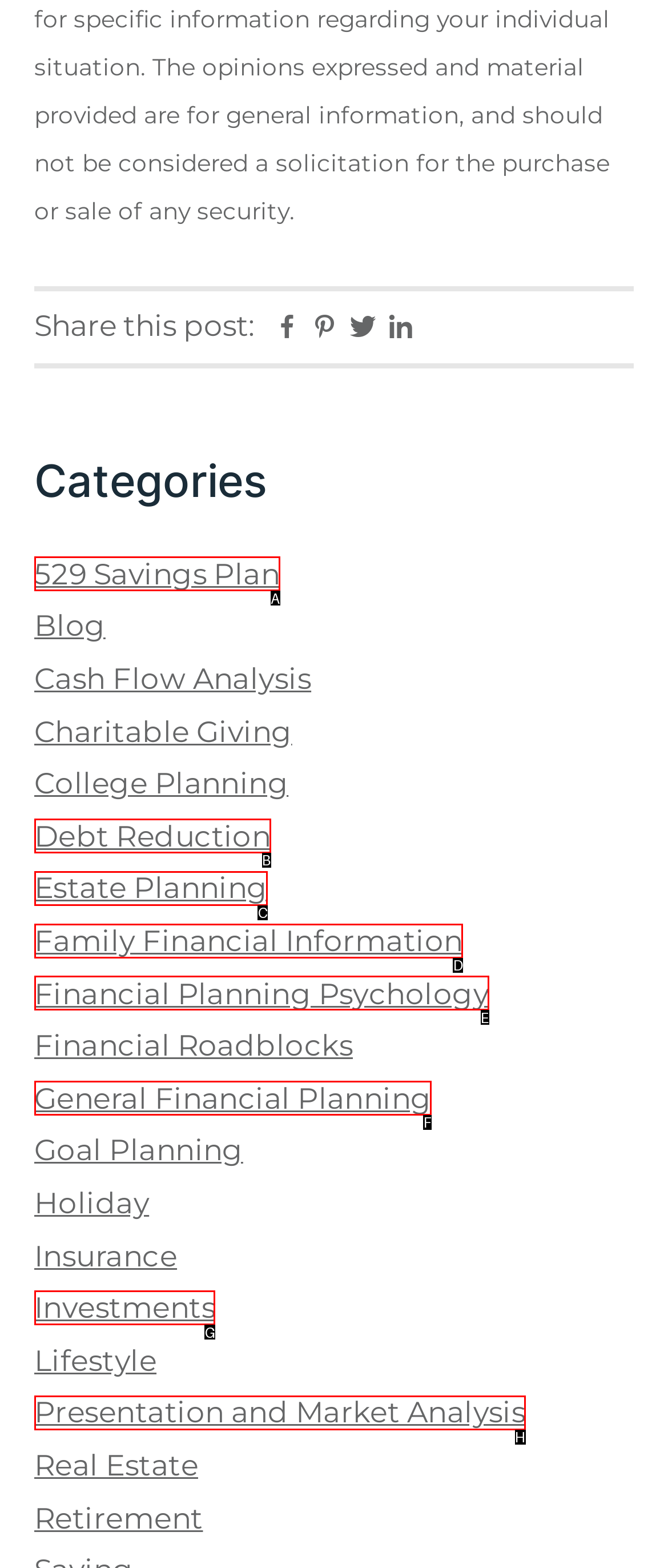Determine the option that best fits the description: 529 Savings Plan
Reply with the letter of the correct option directly.

A